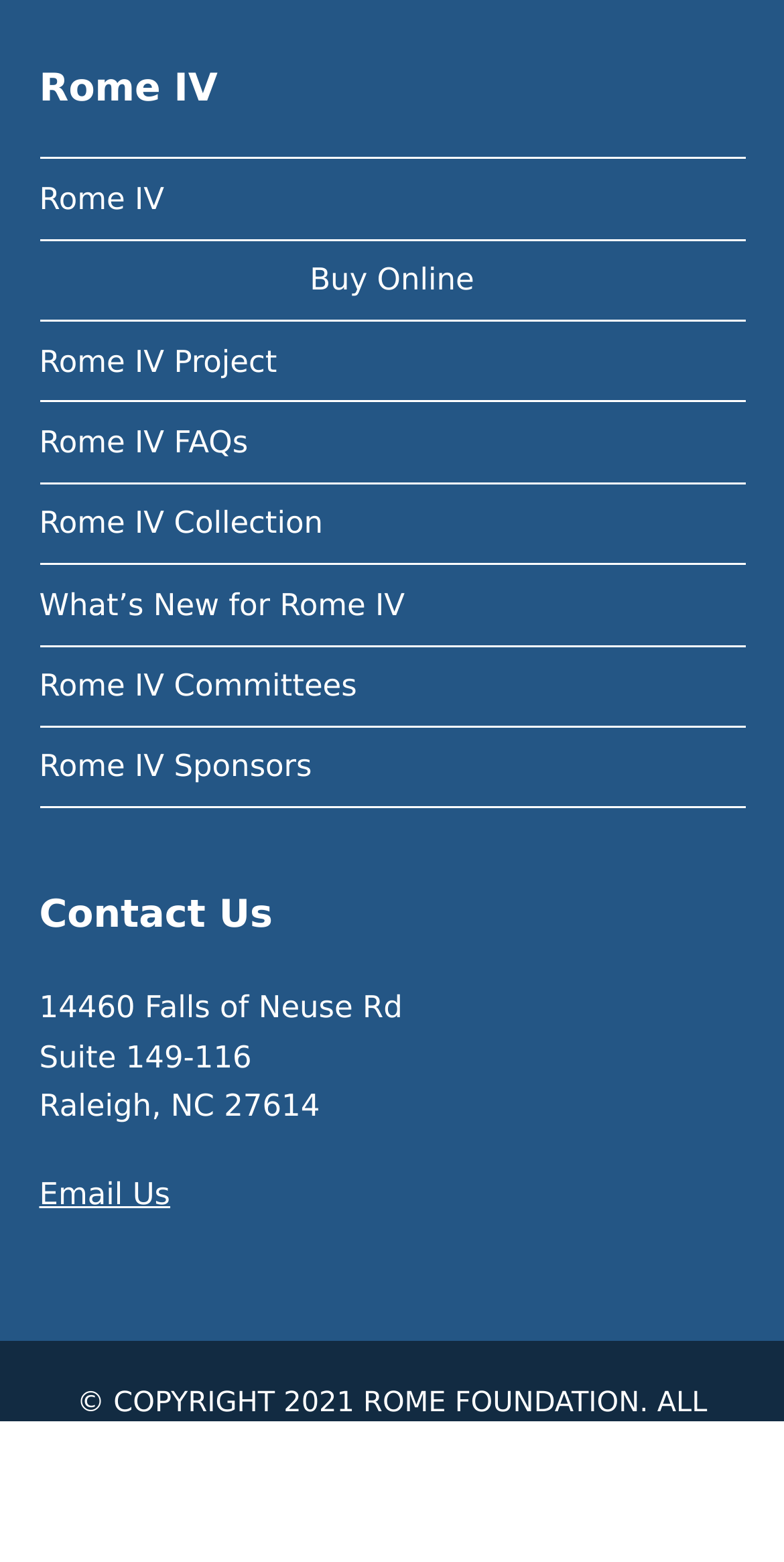Provide the bounding box coordinates of the UI element that matches the description: "Rome IV Committees".

[0.05, 0.427, 0.455, 0.451]